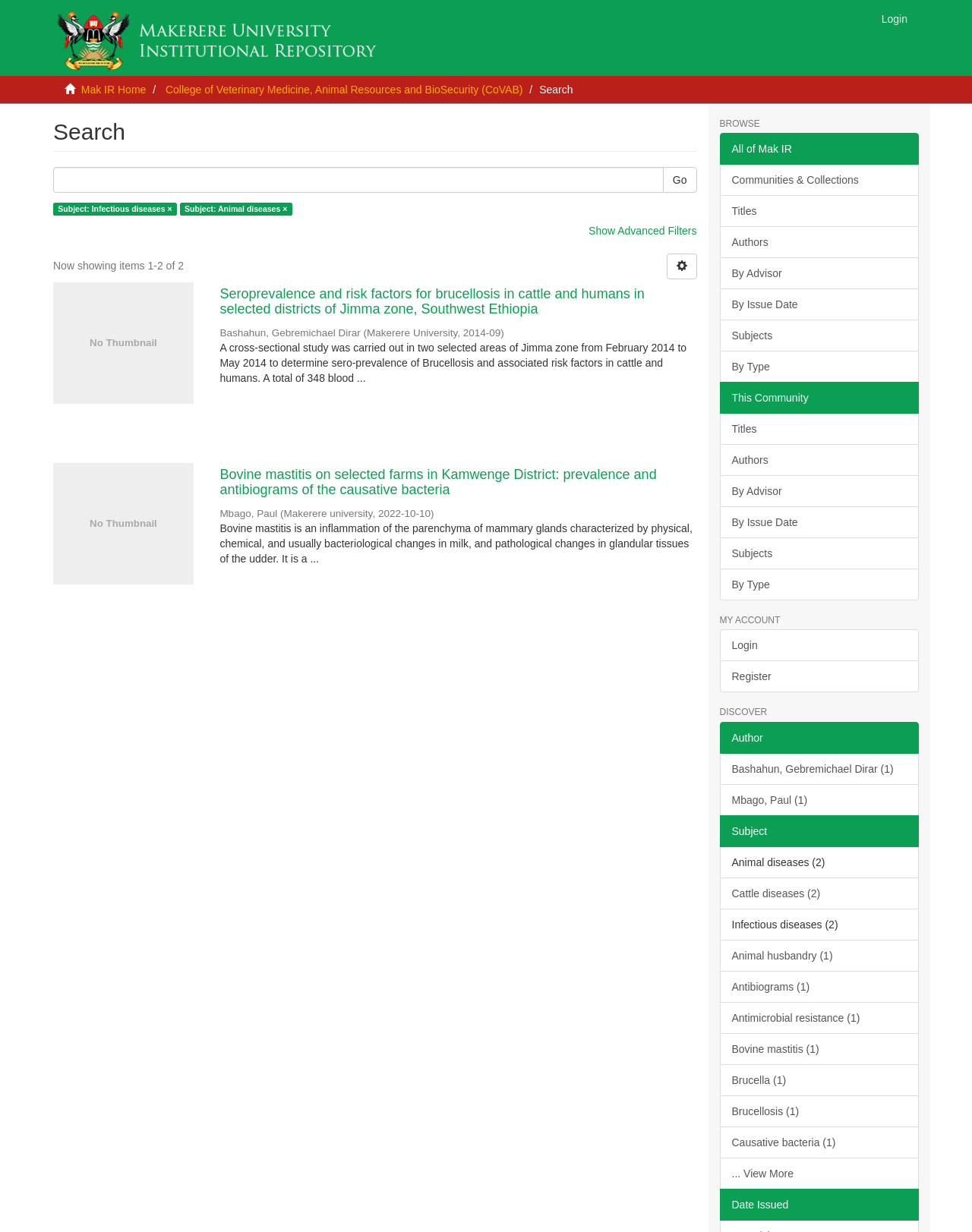Determine the bounding box coordinates of the clickable element to achieve the following action: 'Click on the 'Go' button'. Provide the coordinates as four float values between 0 and 1, formatted as [left, top, right, bottom].

[0.682, 0.136, 0.717, 0.157]